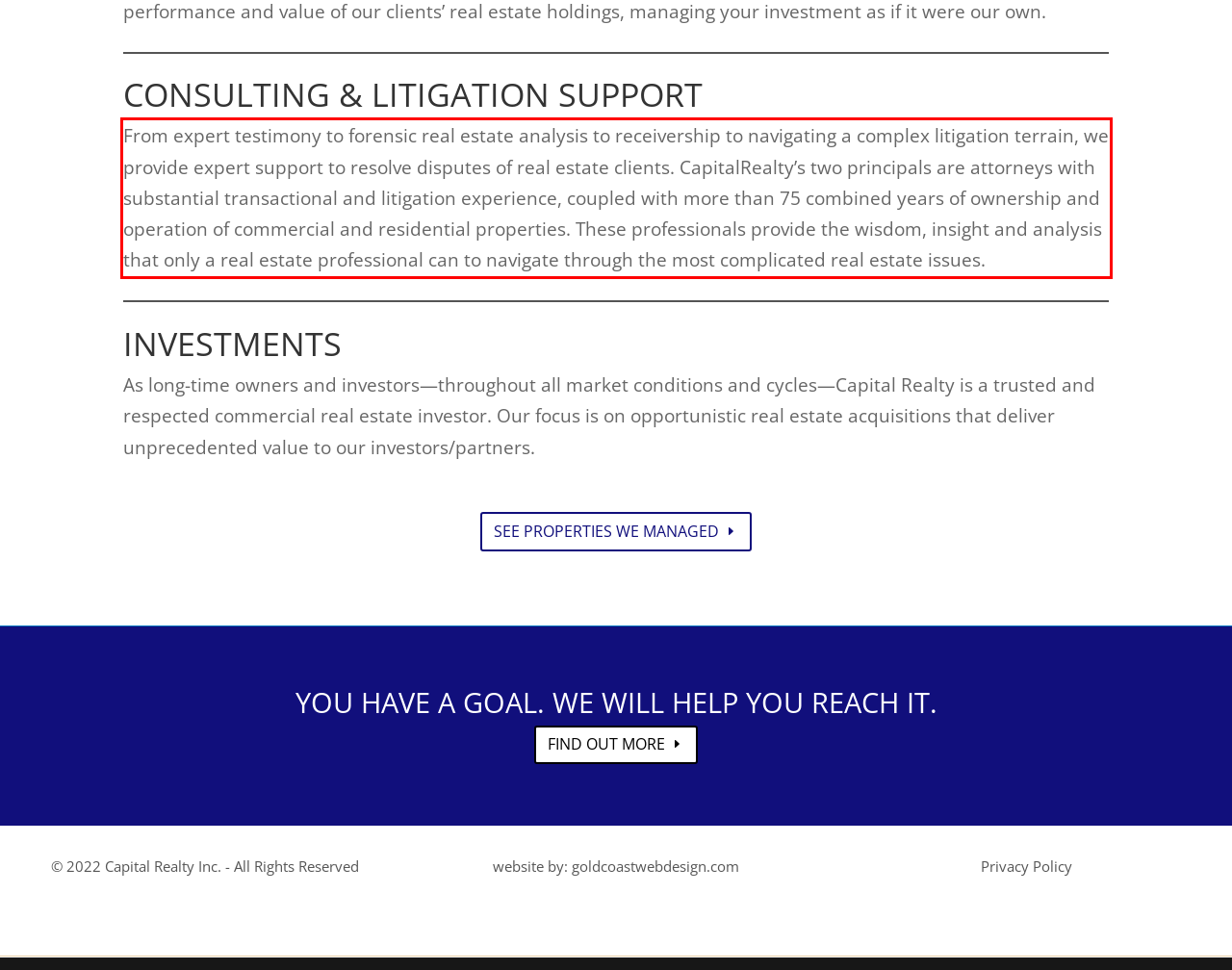Review the screenshot of the webpage and recognize the text inside the red rectangle bounding box. Provide the extracted text content.

From expert testimony to forensic real estate analysis to receivership to navigating a complex litigation terrain, we provide expert support to resolve disputes of real estate clients. CapitalRealty’s two principals are attorneys with substantial transactional and litigation experience, coupled with more than 75 combined years of ownership and operation of commercial and residential properties. These professionals provide the wisdom, insight and analysis that only a real estate professional can to navigate through the most complicated real estate issues.